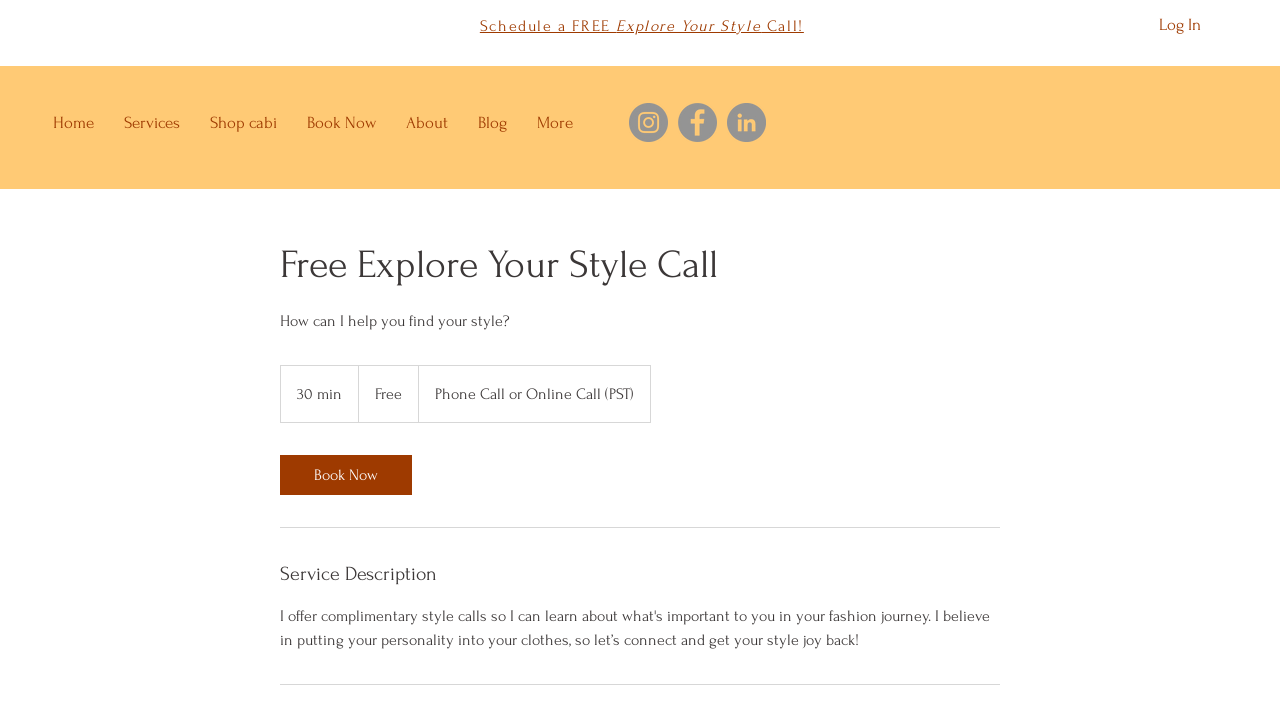Pinpoint the bounding box coordinates of the clickable element needed to complete the instruction: "Log in to your account". The coordinates should be provided as four float numbers between 0 and 1: [left, top, right, bottom].

[0.895, 0.01, 0.949, 0.06]